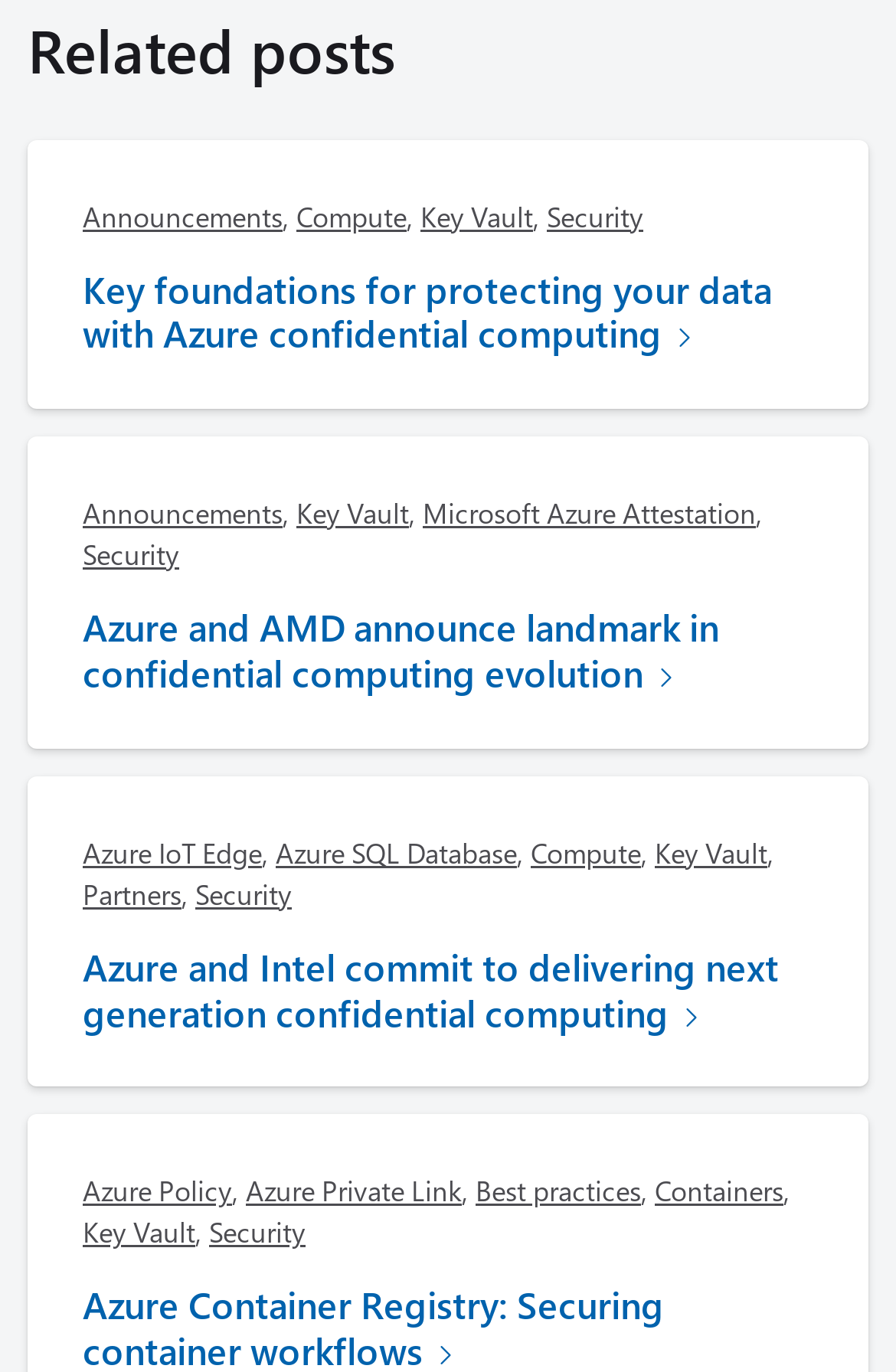Please identify the bounding box coordinates of the area that needs to be clicked to fulfill the following instruction: "Click on the Facebook link."

None